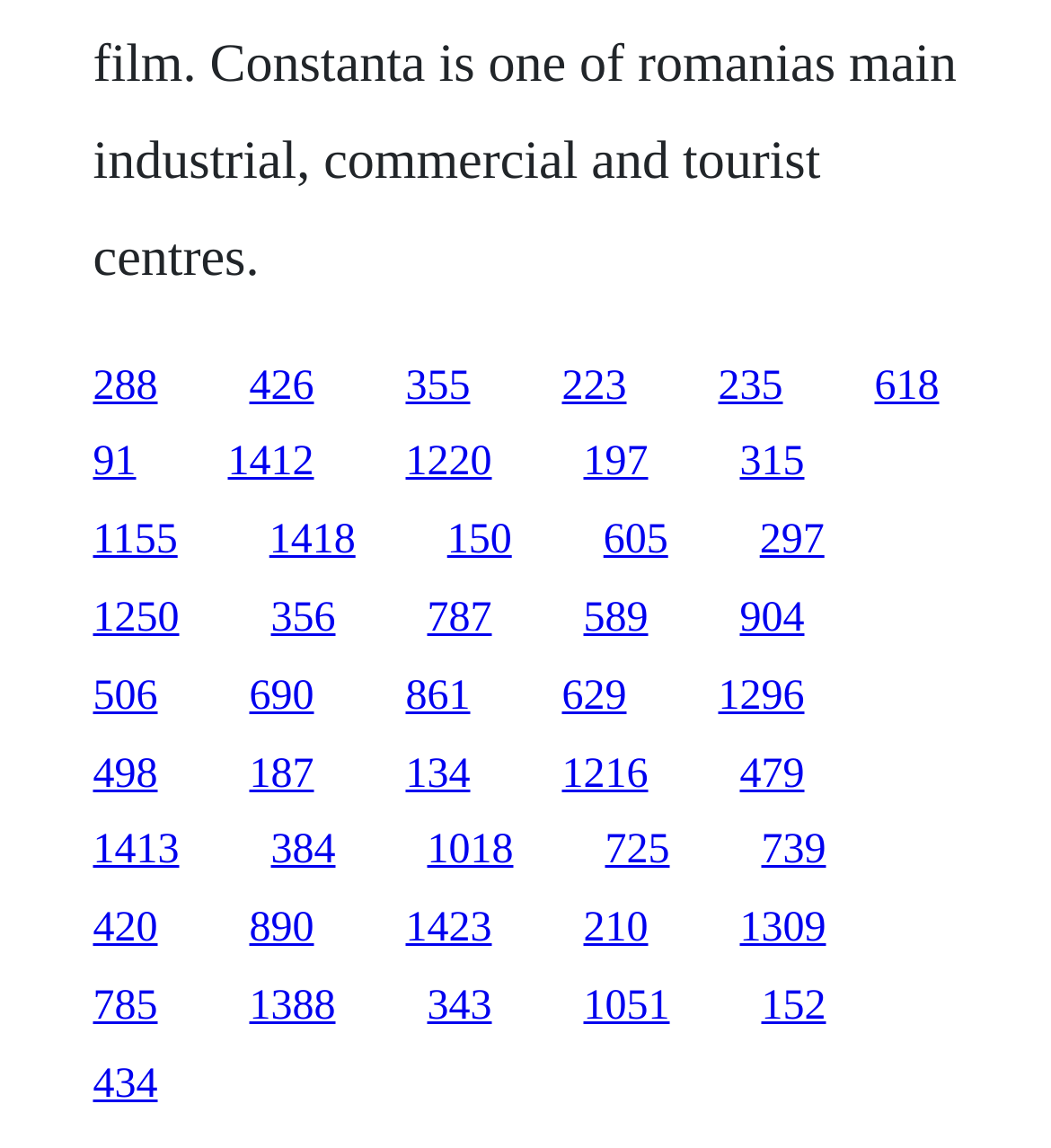Provide the bounding box coordinates of the section that needs to be clicked to accomplish the following instruction: "follow the third link."

[0.386, 0.316, 0.447, 0.356]